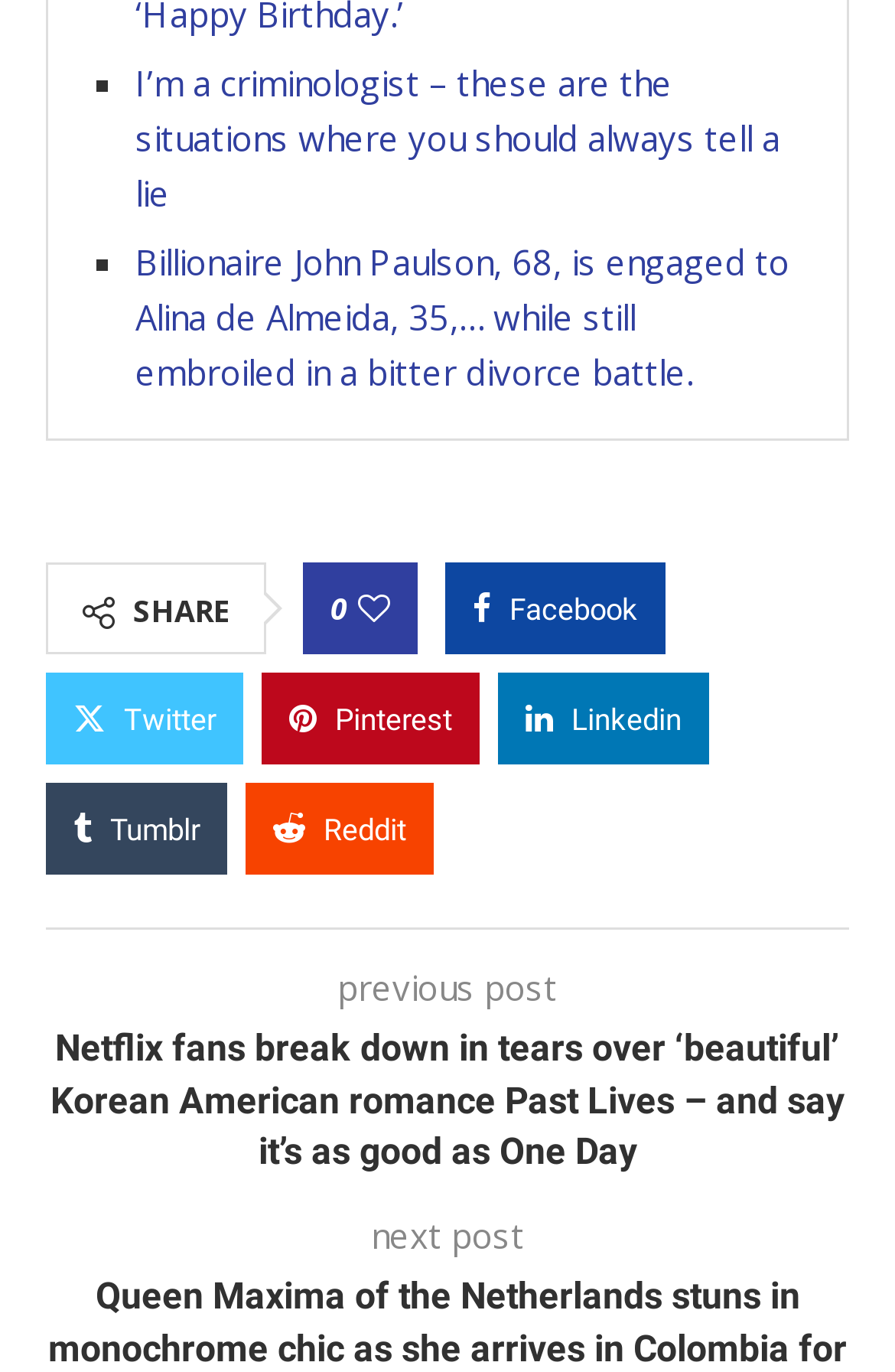How many social media sharing options are available?
Based on the screenshot, answer the question with a single word or phrase.

6